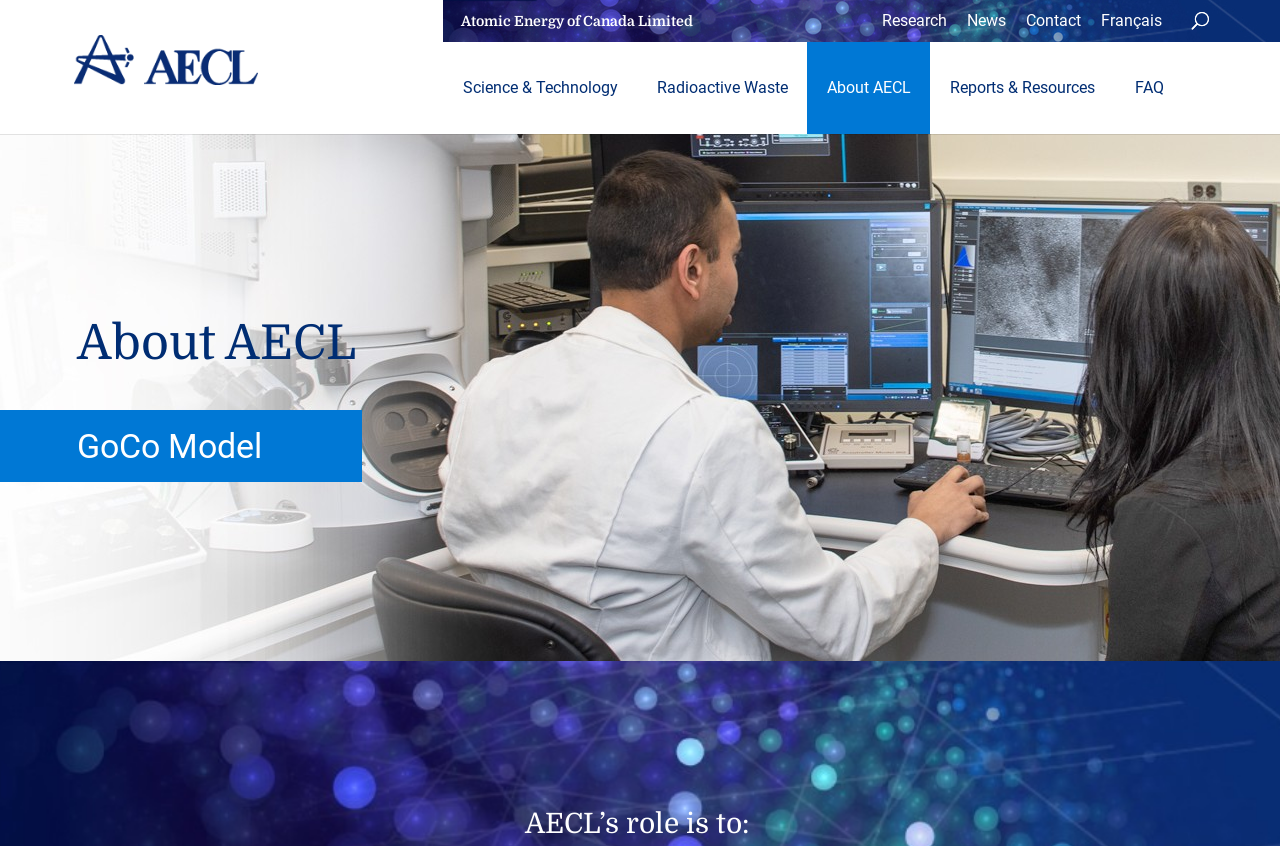Is the 'Science & Technology' menu item expanded?
Look at the screenshot and respond with one word or a short phrase.

No